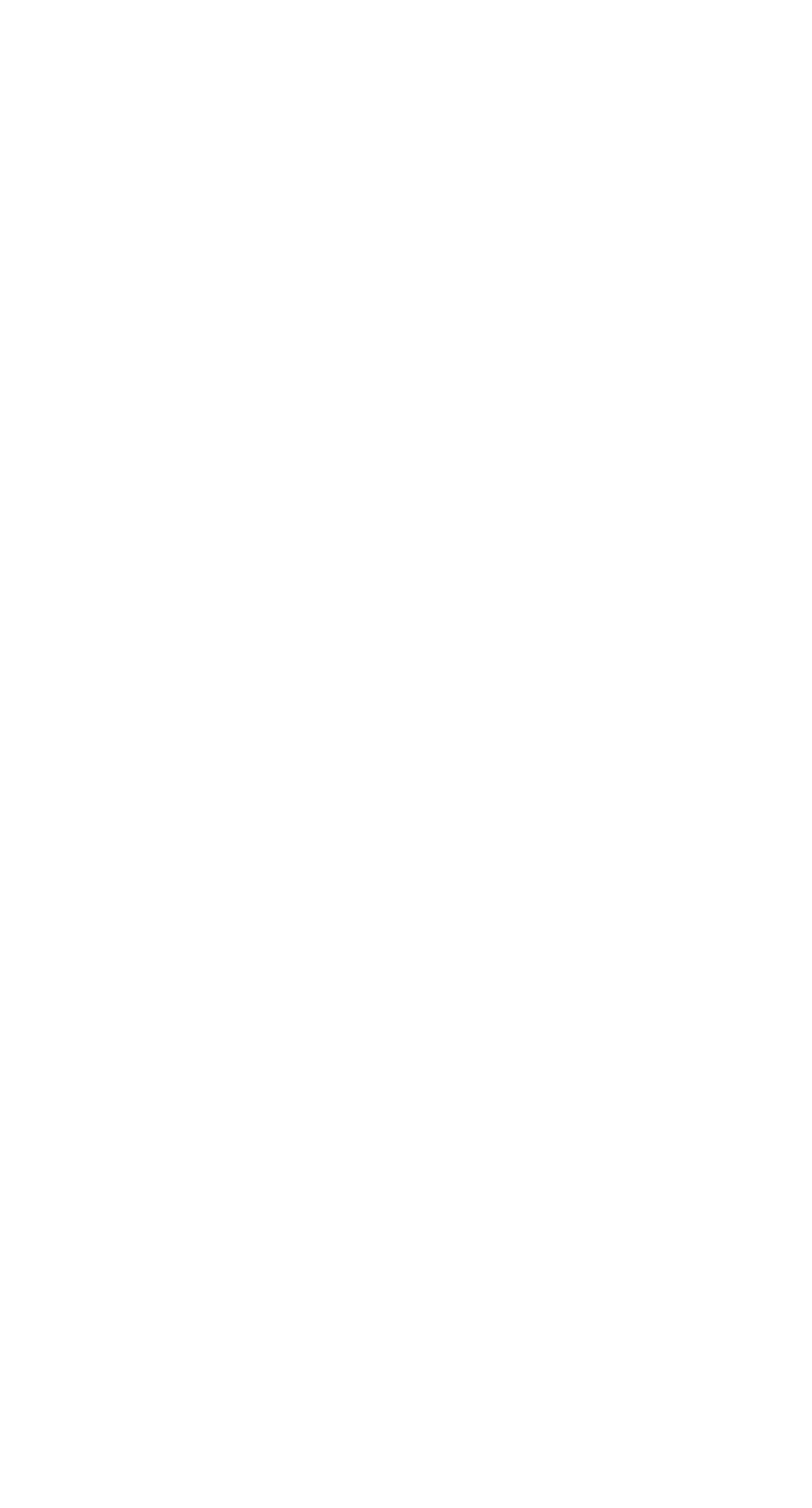Predict the bounding box of the UI element based on this description: "Search".

[0.666, 0.377, 0.923, 0.443]